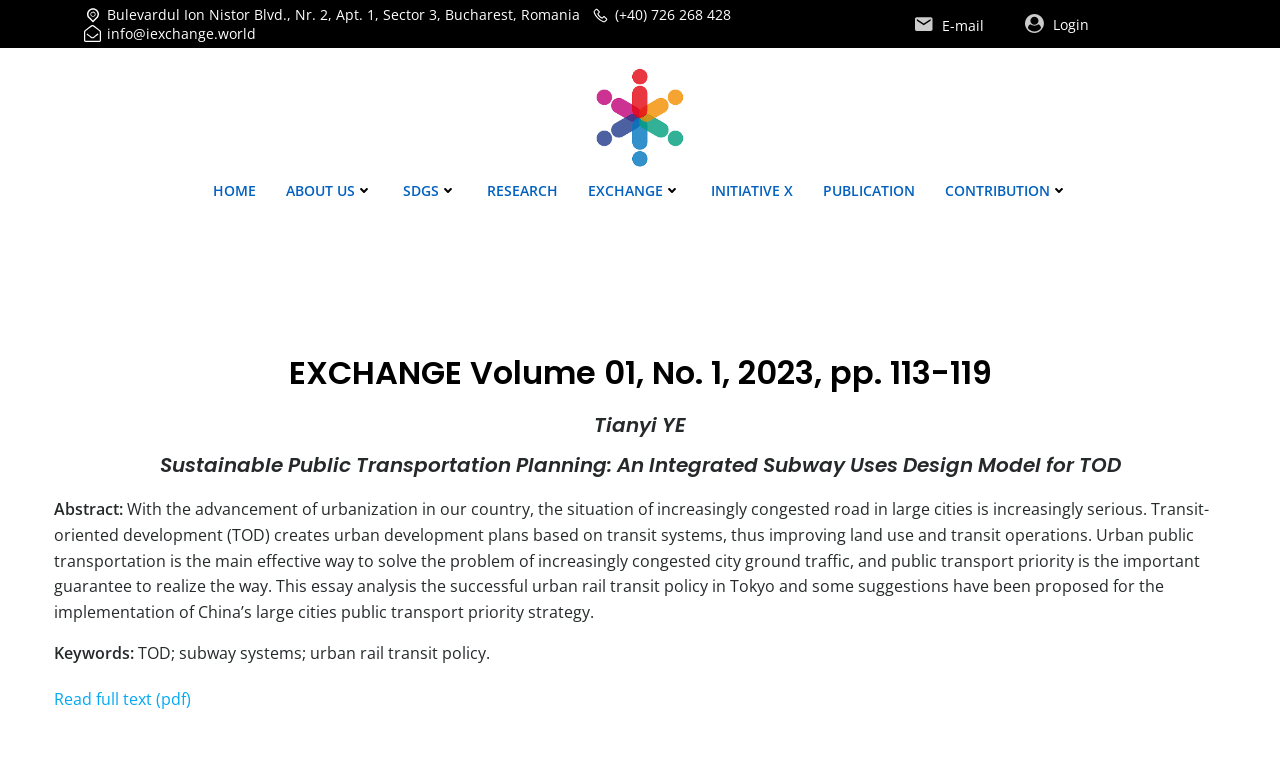What is the email address of the Institute of International Exchange?
Provide a well-explained and detailed answer to the question.

I found the email address by looking at the static text element on the top of the webpage, which provides the contact information of the institute.